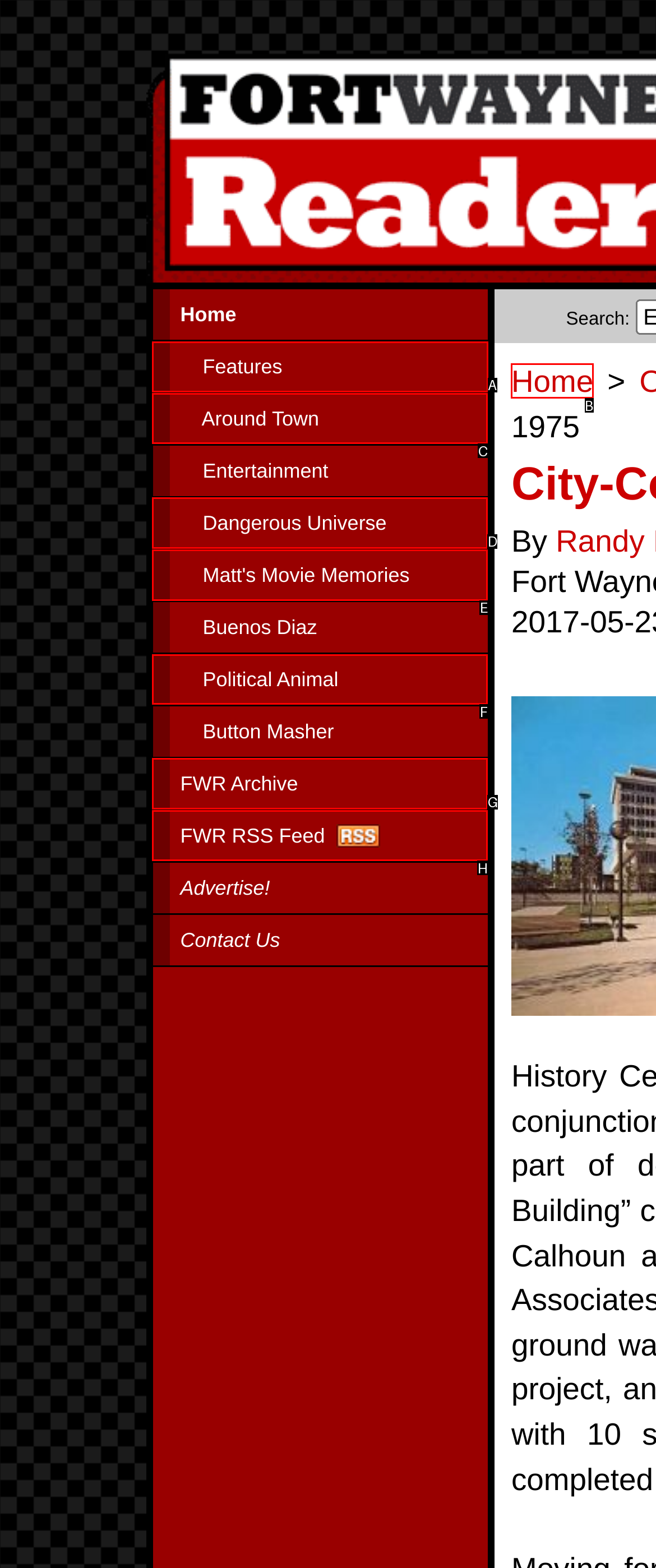Which HTML element should be clicked to complete the task: view features? Answer with the letter of the corresponding option.

A